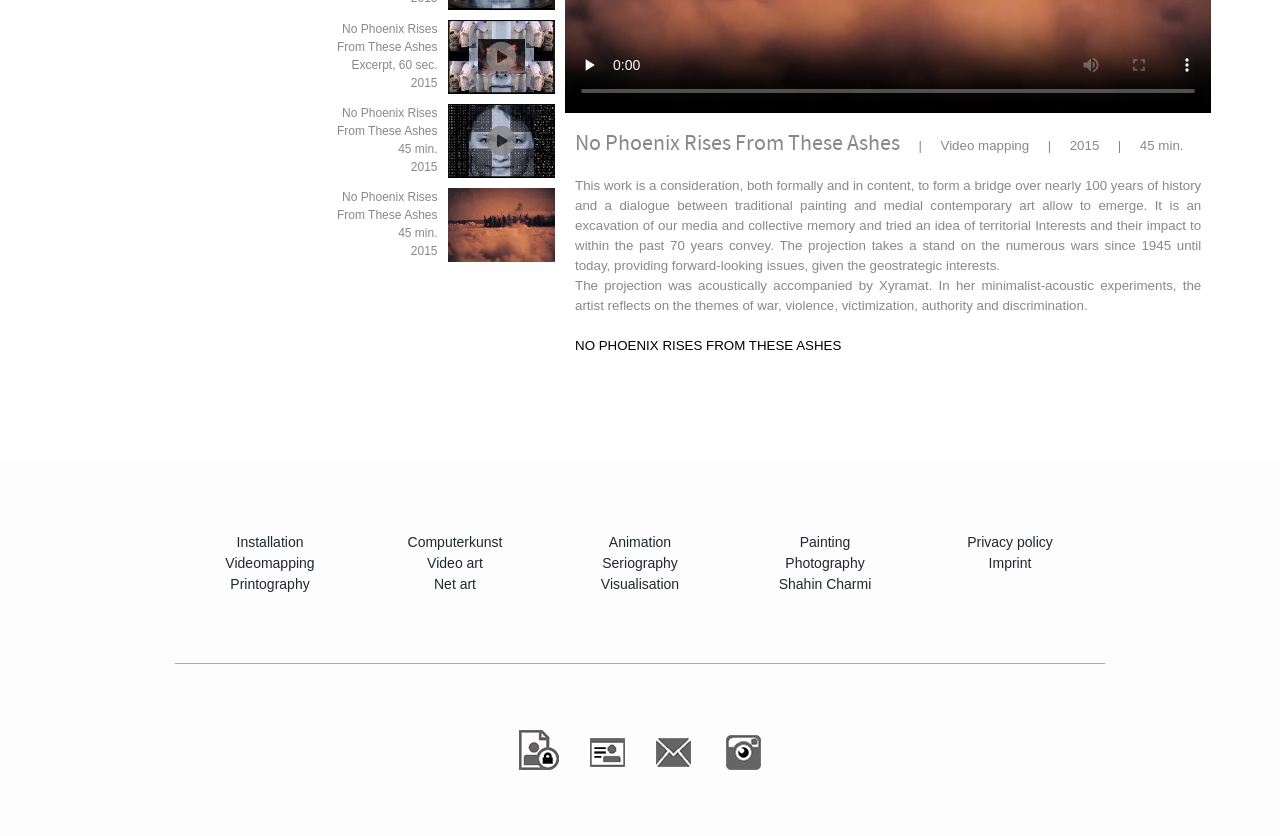Give the bounding box coordinates for the element described as: "Seriography".

[0.471, 0.664, 0.529, 0.683]